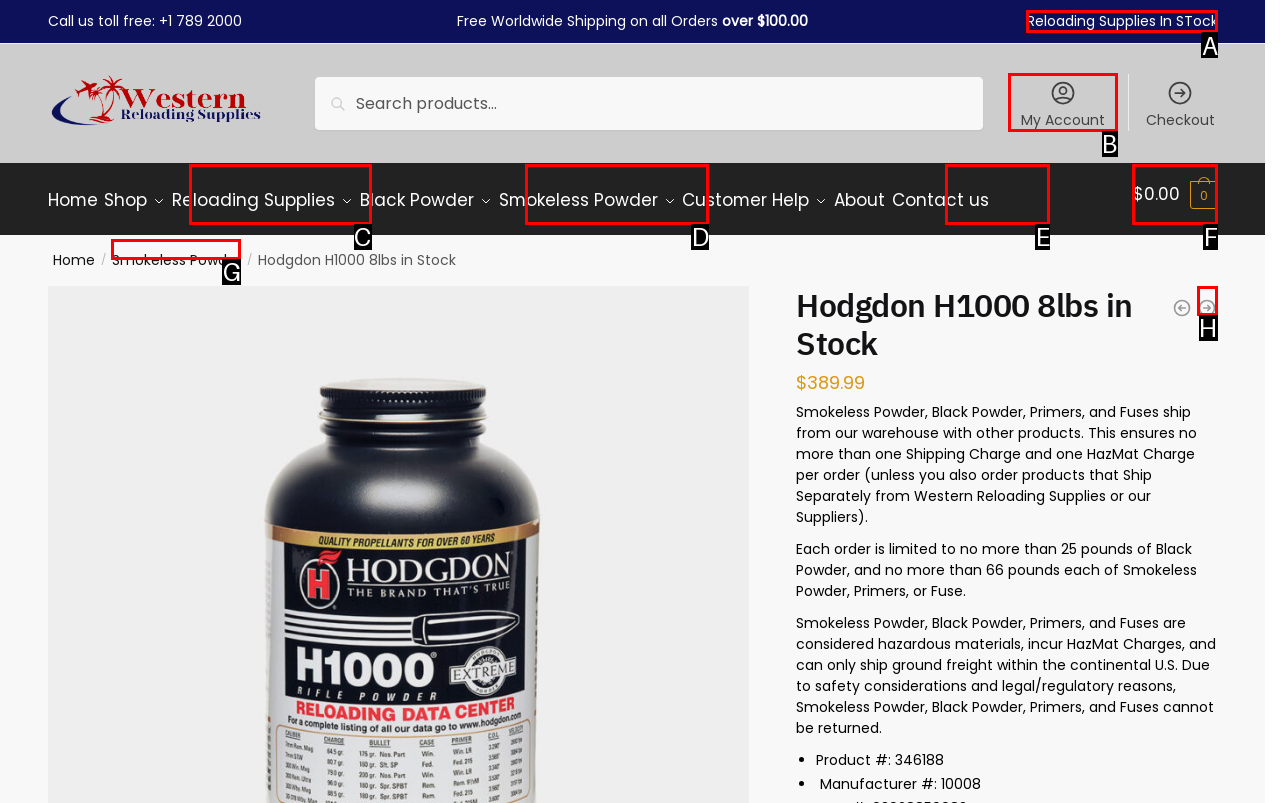Pick the option that corresponds to: Reloading Supplies In STock
Provide the letter of the correct choice.

A